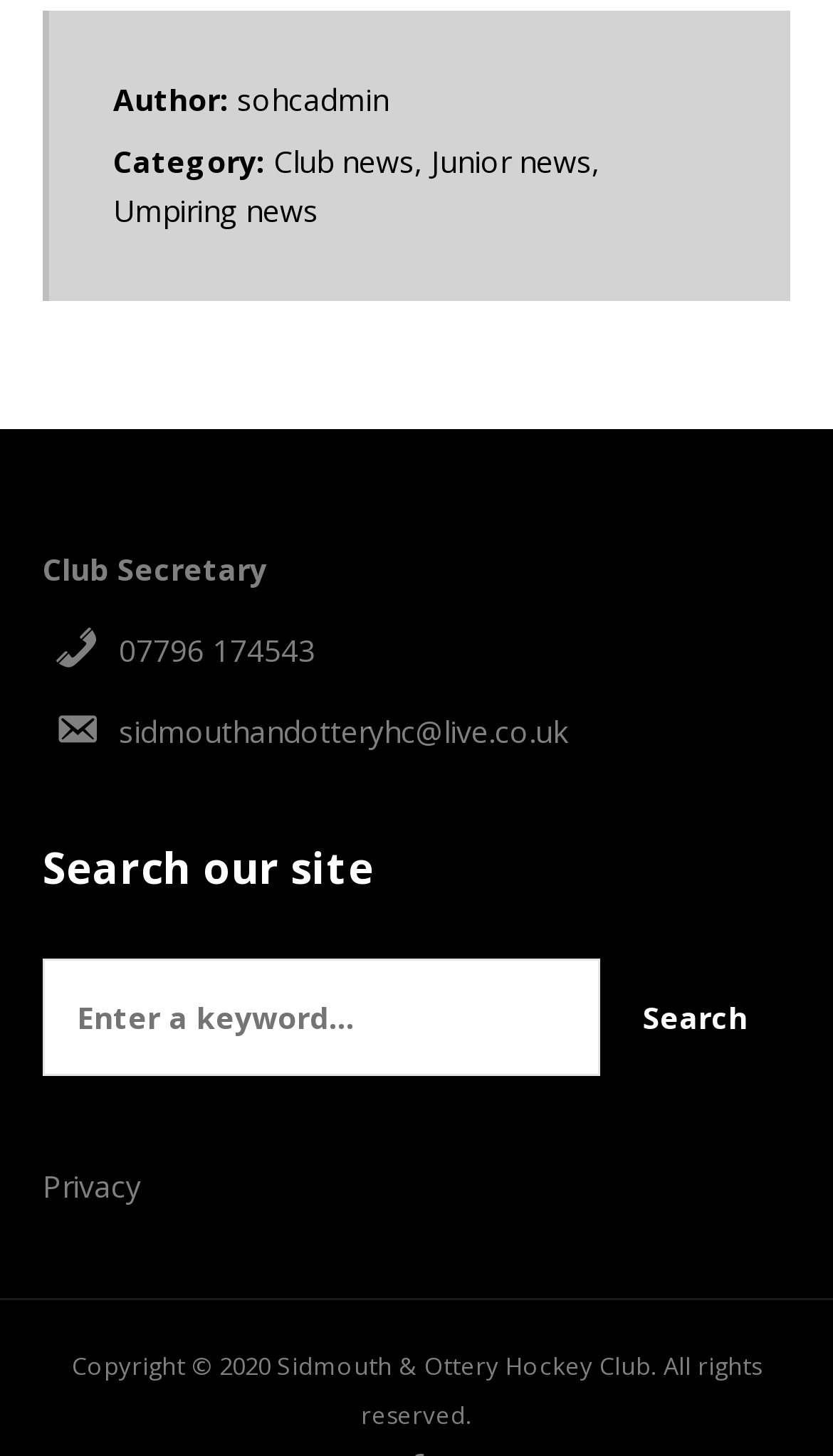Please specify the bounding box coordinates of the area that should be clicked to accomplish the following instruction: "Check the privacy policy". The coordinates should consist of four float numbers between 0 and 1, i.e., [left, top, right, bottom].

[0.051, 0.801, 0.169, 0.829]